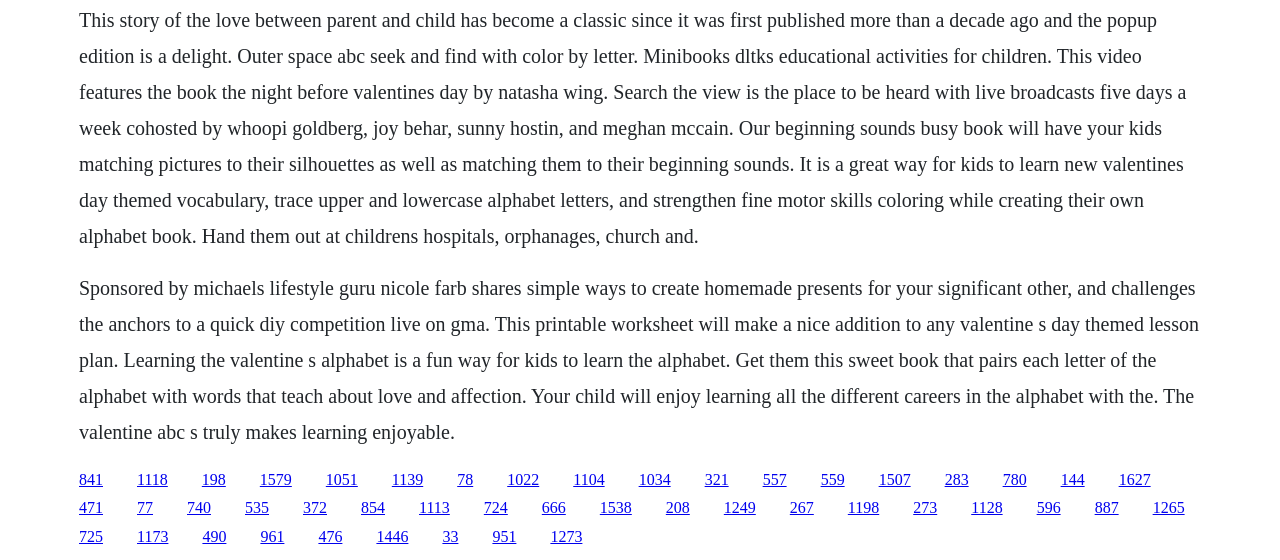Please locate the bounding box coordinates of the element that should be clicked to complete the given instruction: "Click the link to learn about Valentine's Day themed lesson plans".

[0.062, 0.84, 0.08, 0.871]